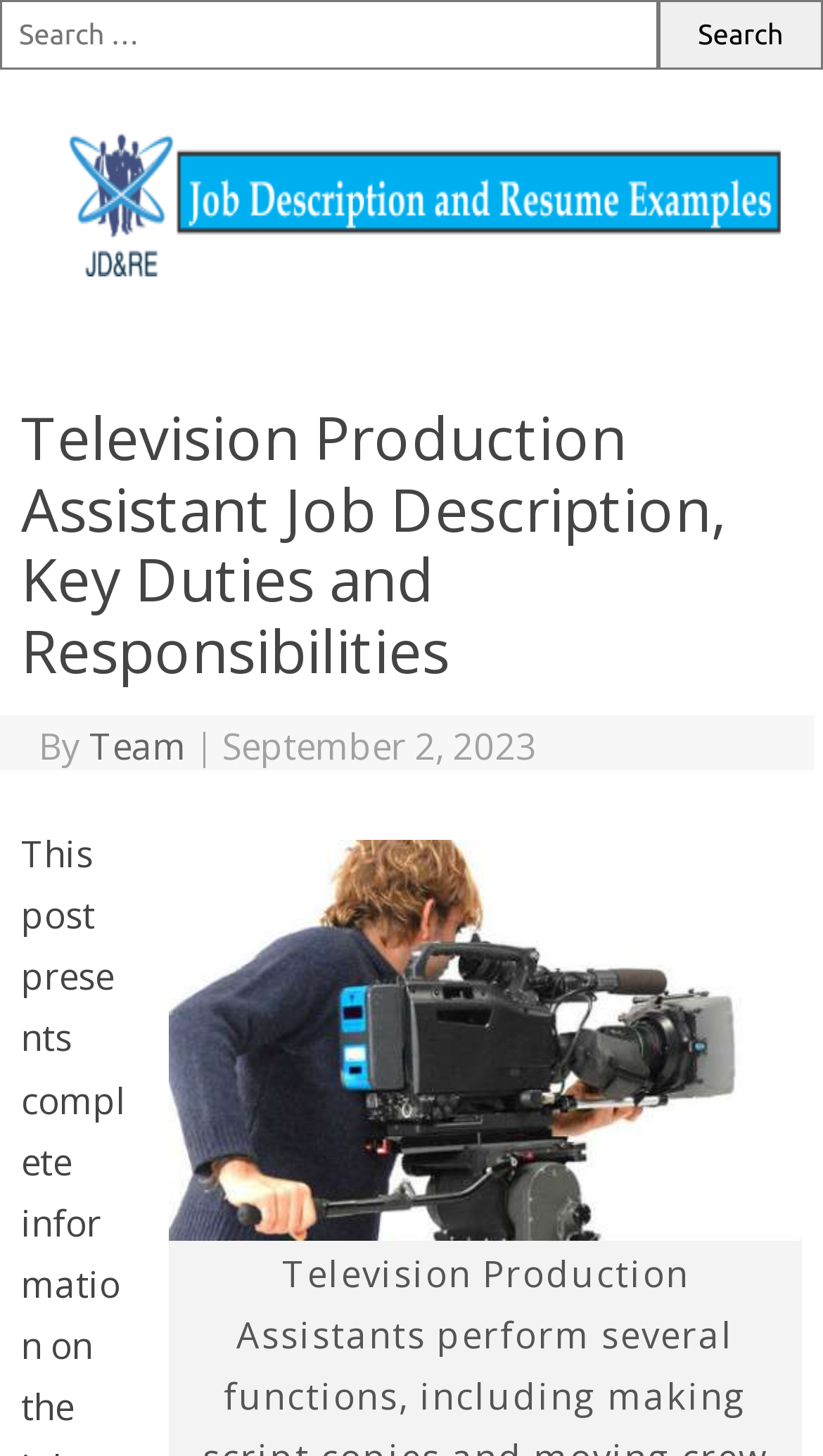Using the image as a reference, answer the following question in as much detail as possible:
What is the purpose of the 'Skip to content' link?

The 'Skip to content' link is located near the top of the webpage, and it is likely an accessibility feature that allows users to bypass the navigation menu and go directly to the main content of the webpage. This is useful for users who want to quickly access the job description without having to navigate through the menu.